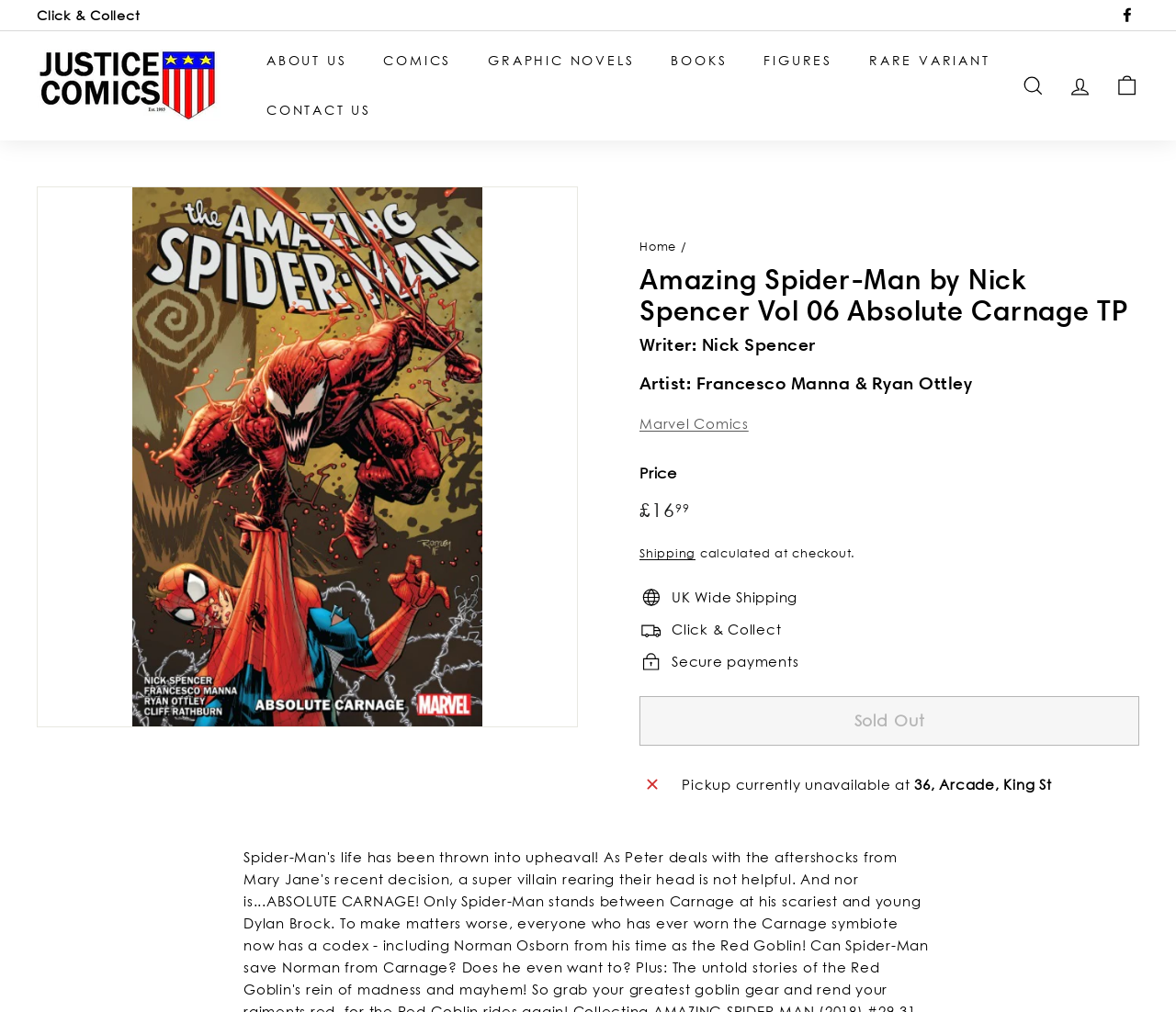Provide the bounding box coordinates of the HTML element this sentence describes: ".cls-1{fill:none;stroke:#000;stroke-miterlimit:10;stroke-width:2px} Search". The bounding box coordinates consist of four float numbers between 0 and 1, i.e., [left, top, right, bottom].

[0.859, 0.058, 0.898, 0.112]